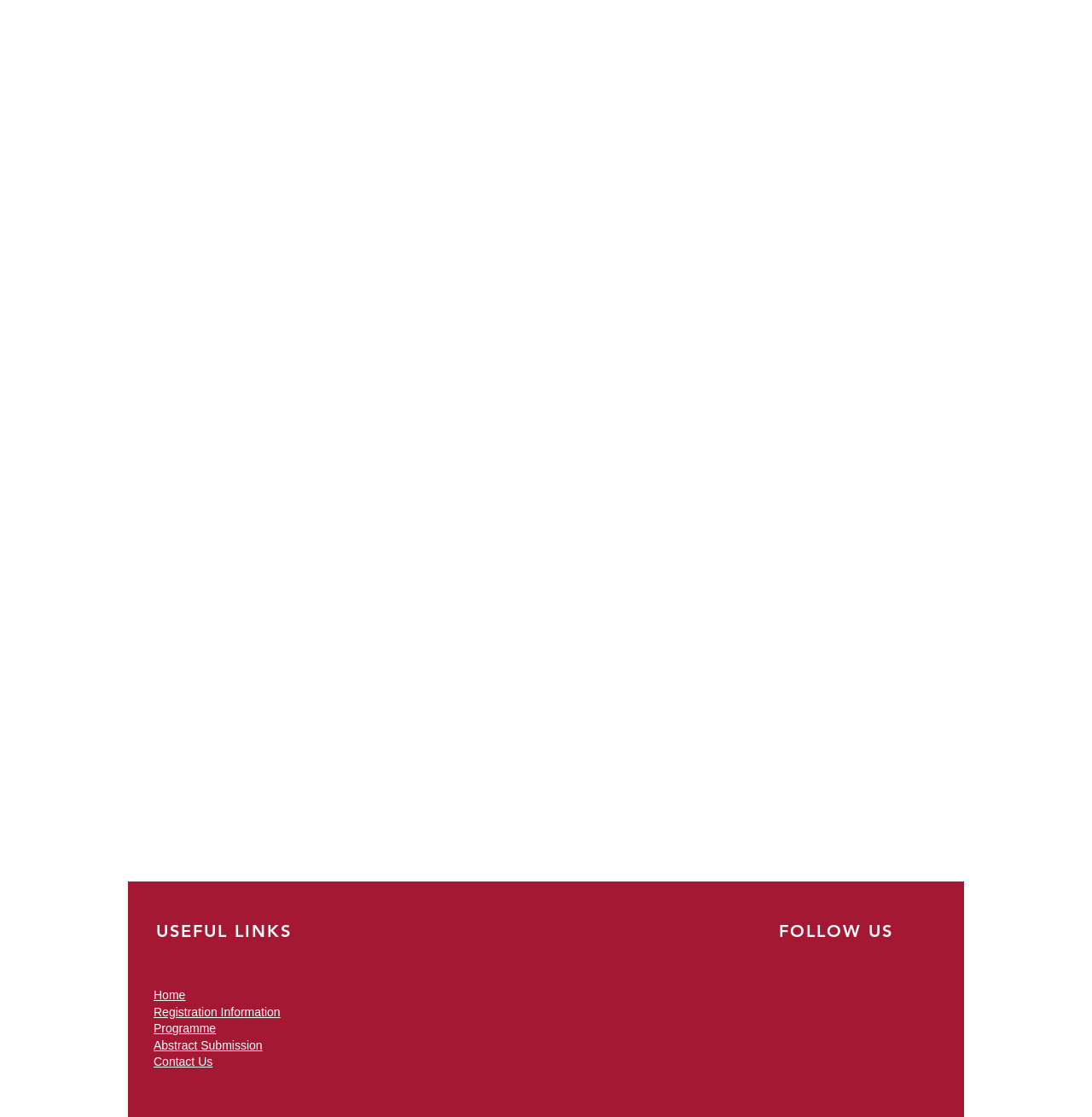Based on the image, give a detailed response to the question: What is the last link in the useful links section?

I looked at the useful links section and found the last link to be 'Contact Us', which is located at the bottom of the section.